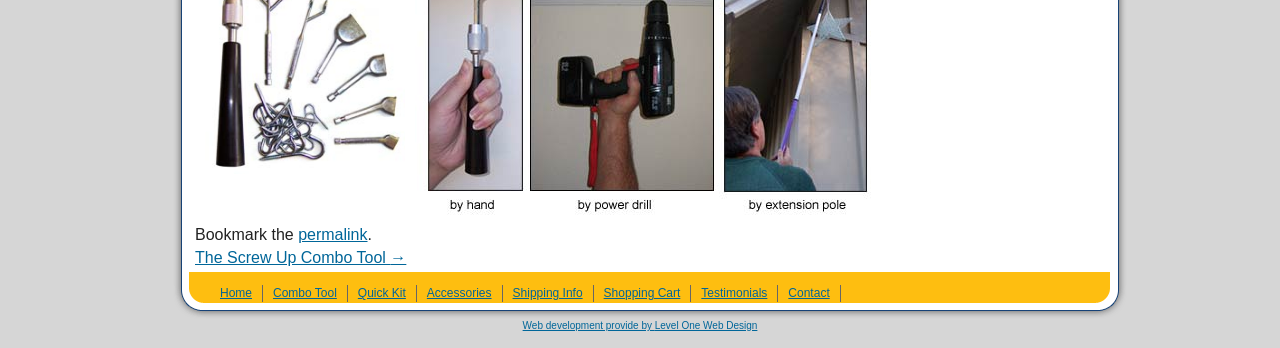Select the bounding box coordinates of the element I need to click to carry out the following instruction: "contact us".

[0.616, 0.822, 0.648, 0.862]